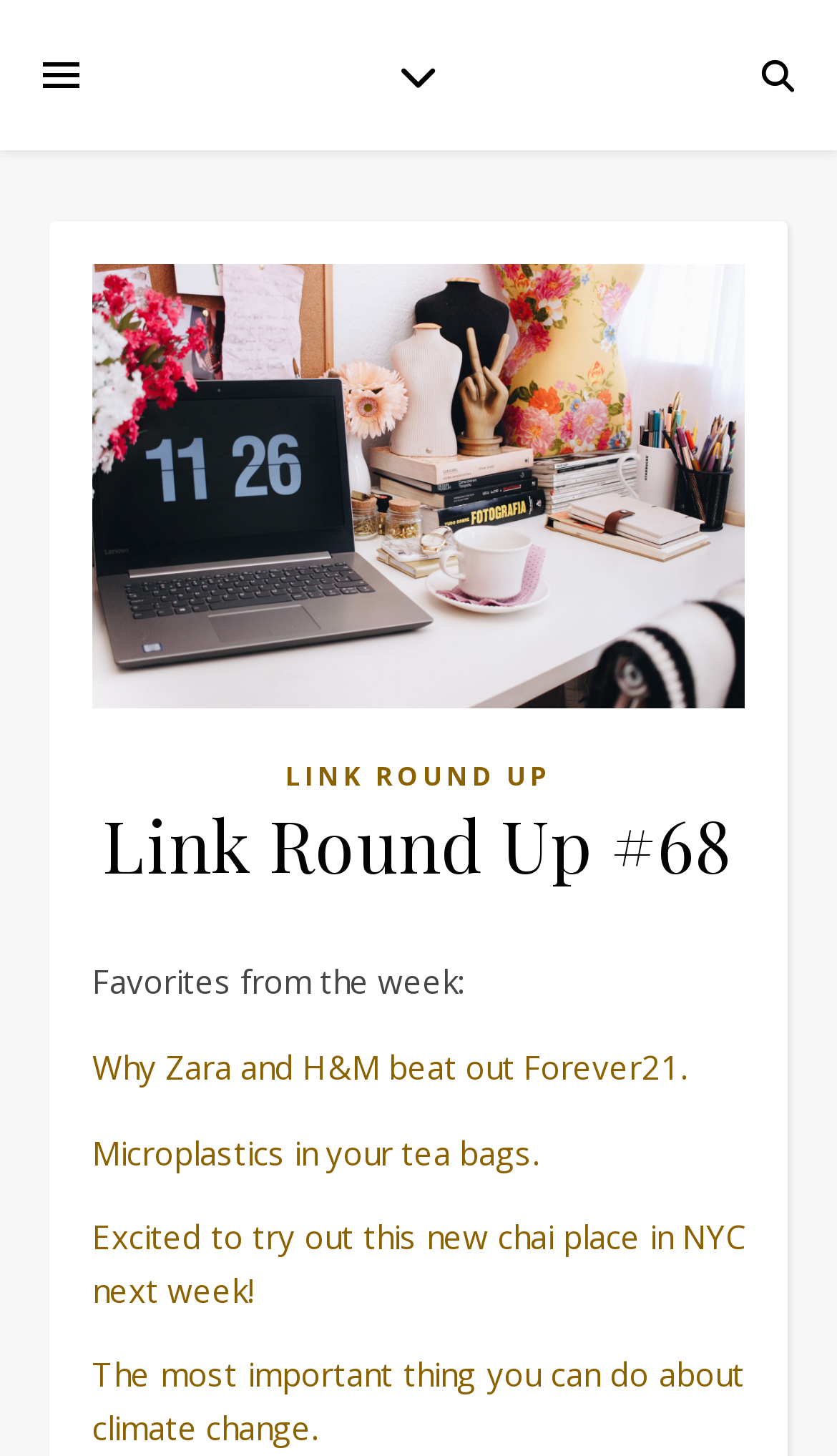How many links are there?
Please provide a single word or phrase as your answer based on the screenshot.

5